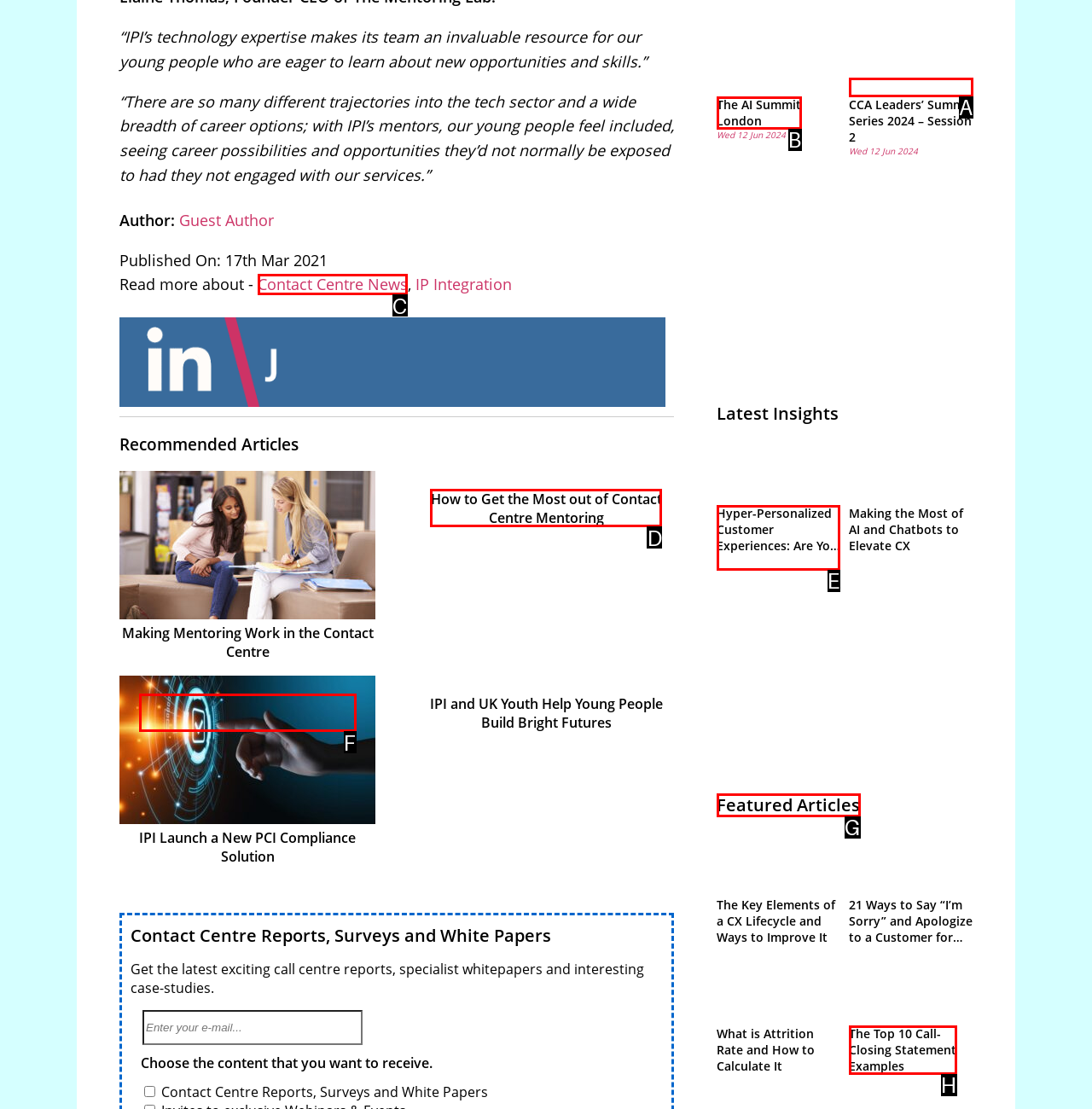Identify the letter of the option that should be selected to accomplish the following task: Read more about Contact Centre News. Provide the letter directly.

C